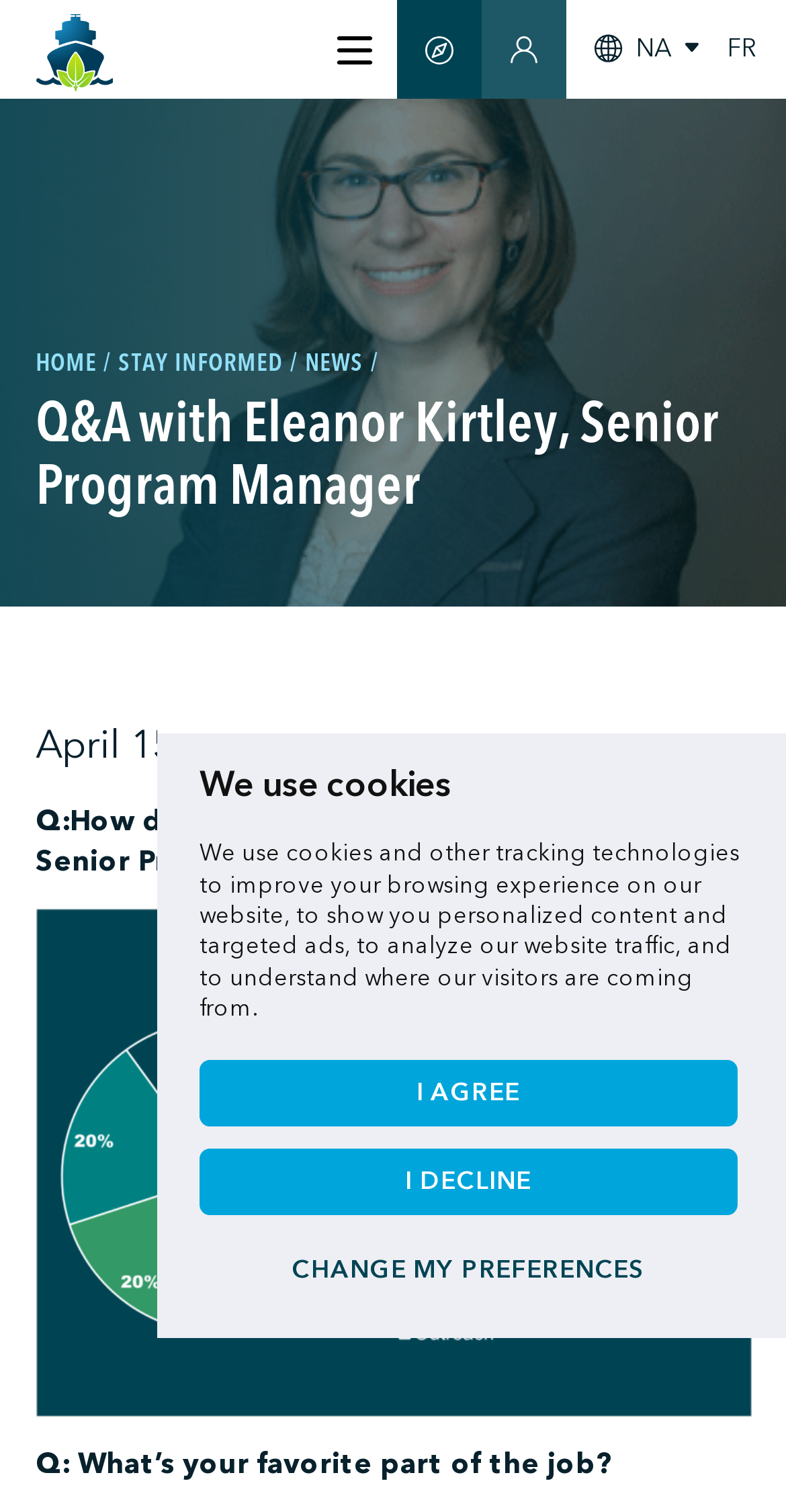Determine the bounding box coordinates in the format (top-left x, top-left y, bottom-right x, bottom-right y). Ensure all values are floating point numbers between 0 and 1. Identify the bounding box of the UI element described by: ↩︎ Enter

[0.865, 0.661, 0.955, 0.71]